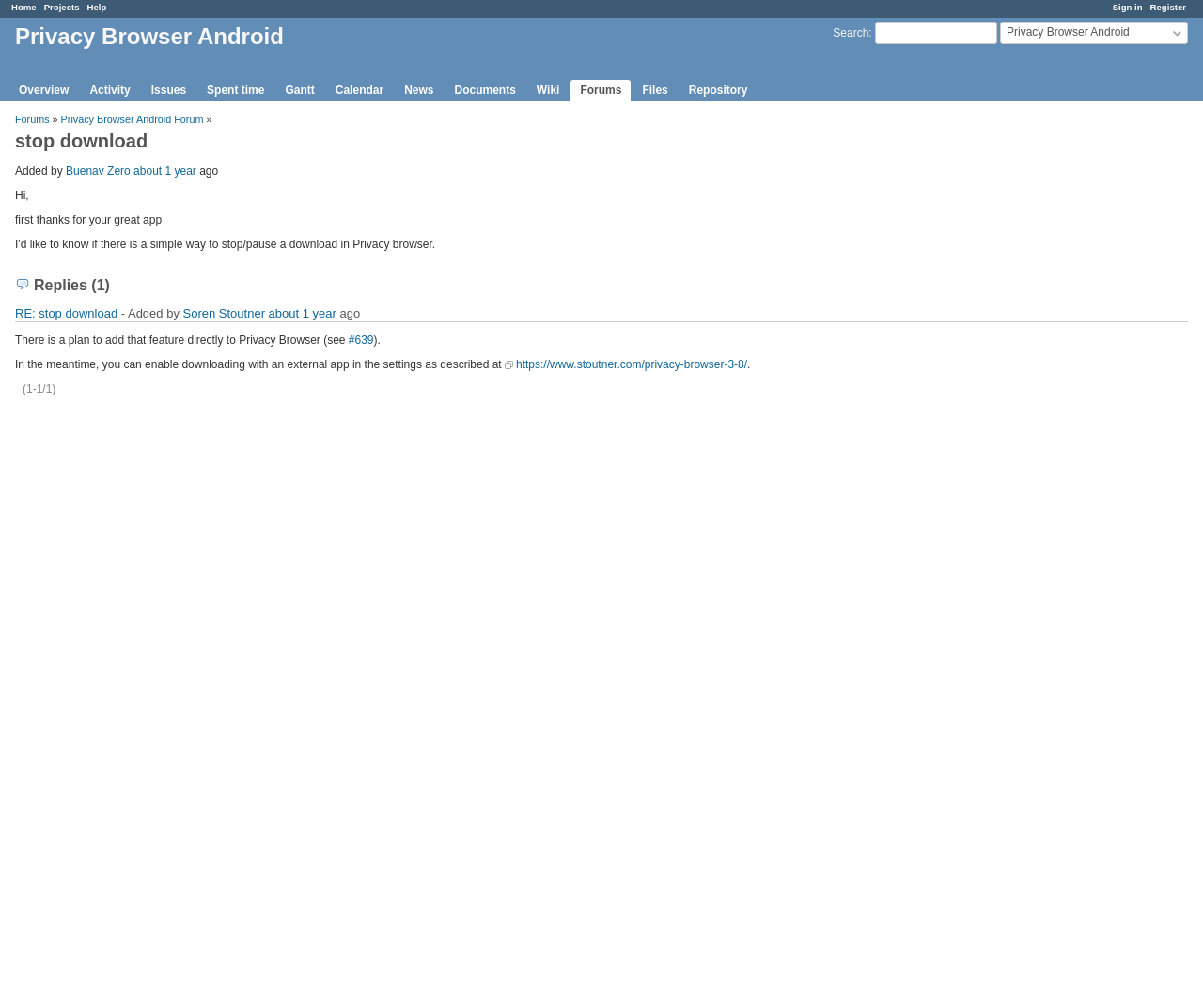What is the name of the browser mentioned on this webpage?
Answer with a single word or phrase, using the screenshot for reference.

Privacy Browser Android